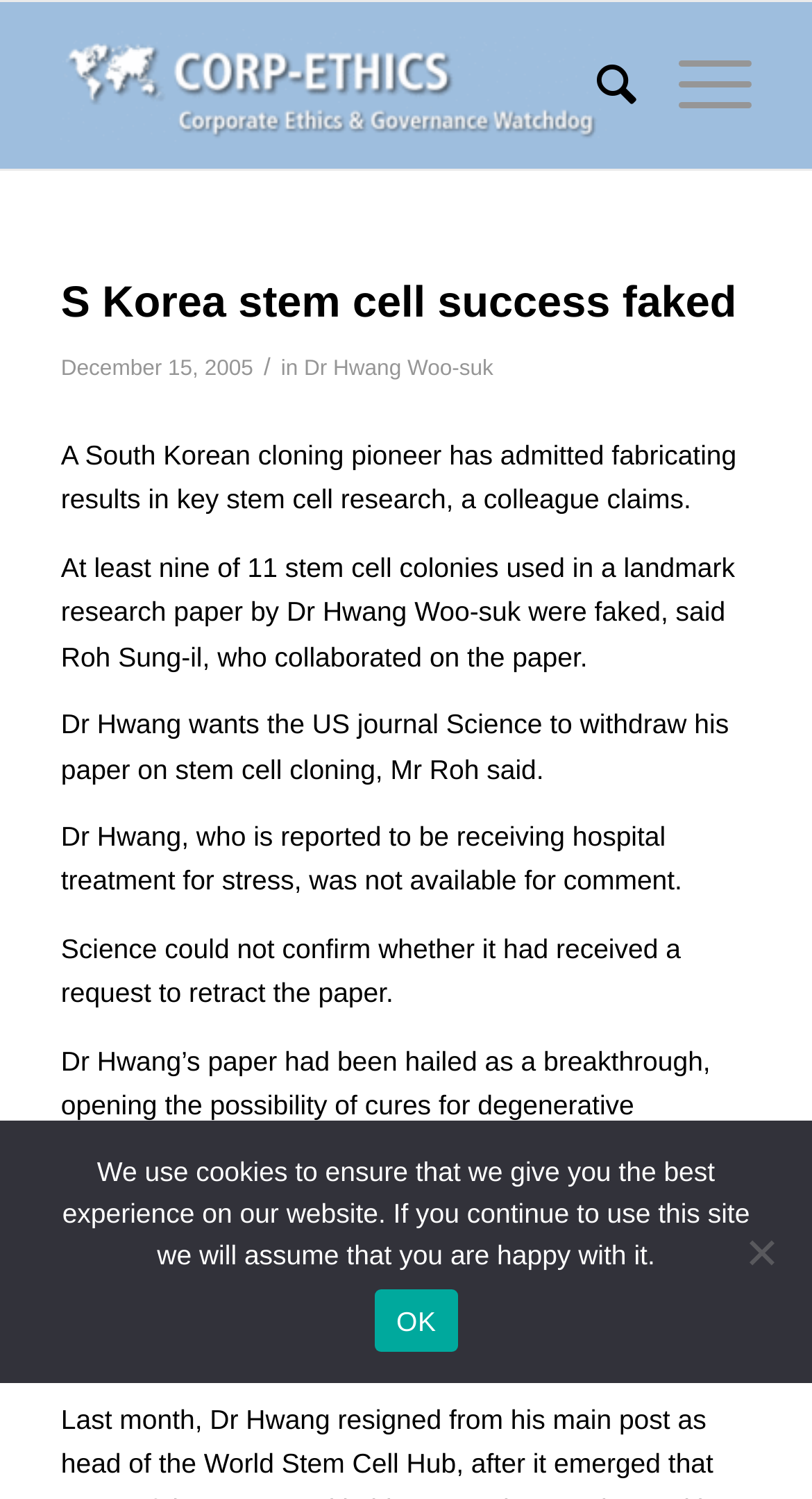Reply to the question with a brief word or phrase: What is the date of the article?

December 15, 2005